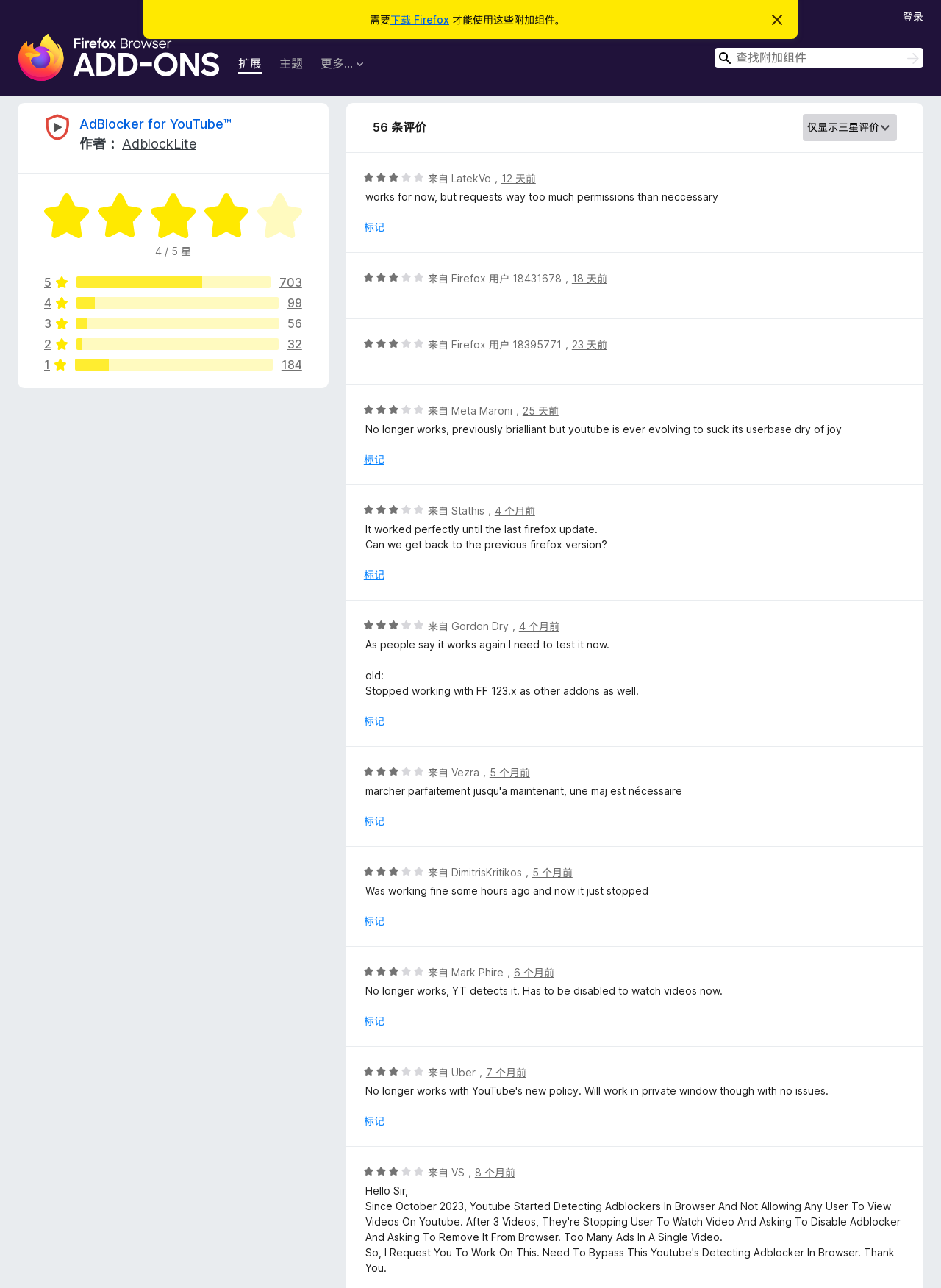Answer the question with a single word or phrase: 
What is the function of the search box?

To search for extensions